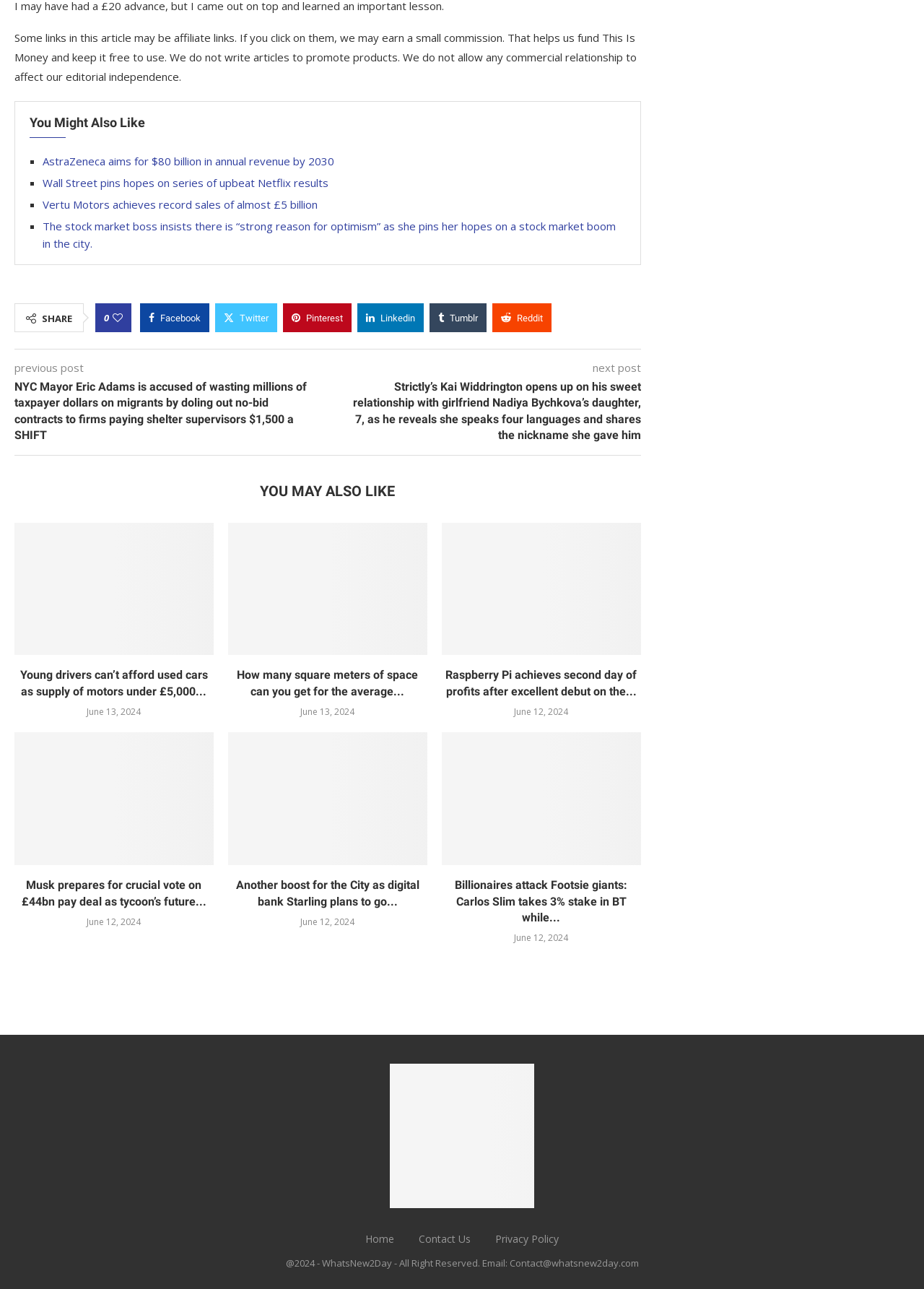Identify and provide the bounding box coordinates of the UI element described: "Home". The coordinates should be formatted as [left, top, right, bottom], with each number being a float between 0 and 1.

[0.395, 0.956, 0.427, 0.967]